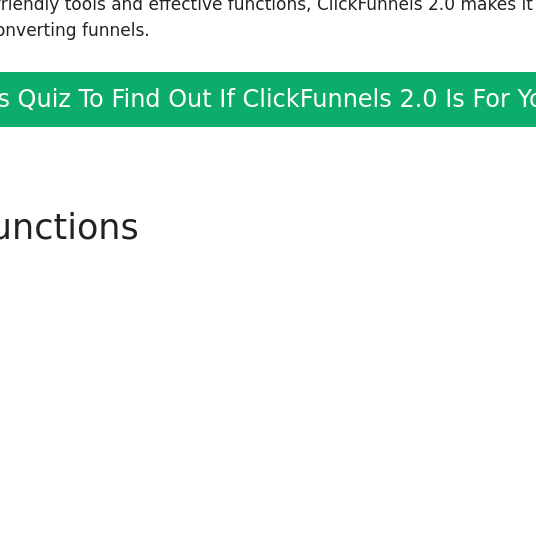Provide a comprehensive description of the image.

The image depicts a section from a webpage promoting ClickFunnels 2.0, emphasizing its user-friendly features and efficient functions designed to help users create high-converting sales funnels. A prominent link invites visitors to take a quiz, encouraging them to discover if ClickFunnels 2.0 is suitable for their needs. This section also includes a heading focused on "Best Functions," highlighting the platform’s capabilities. The overall layout suggests an engaging and informative approach to lure potential users into exploring ClickFunnels 2.0 further.